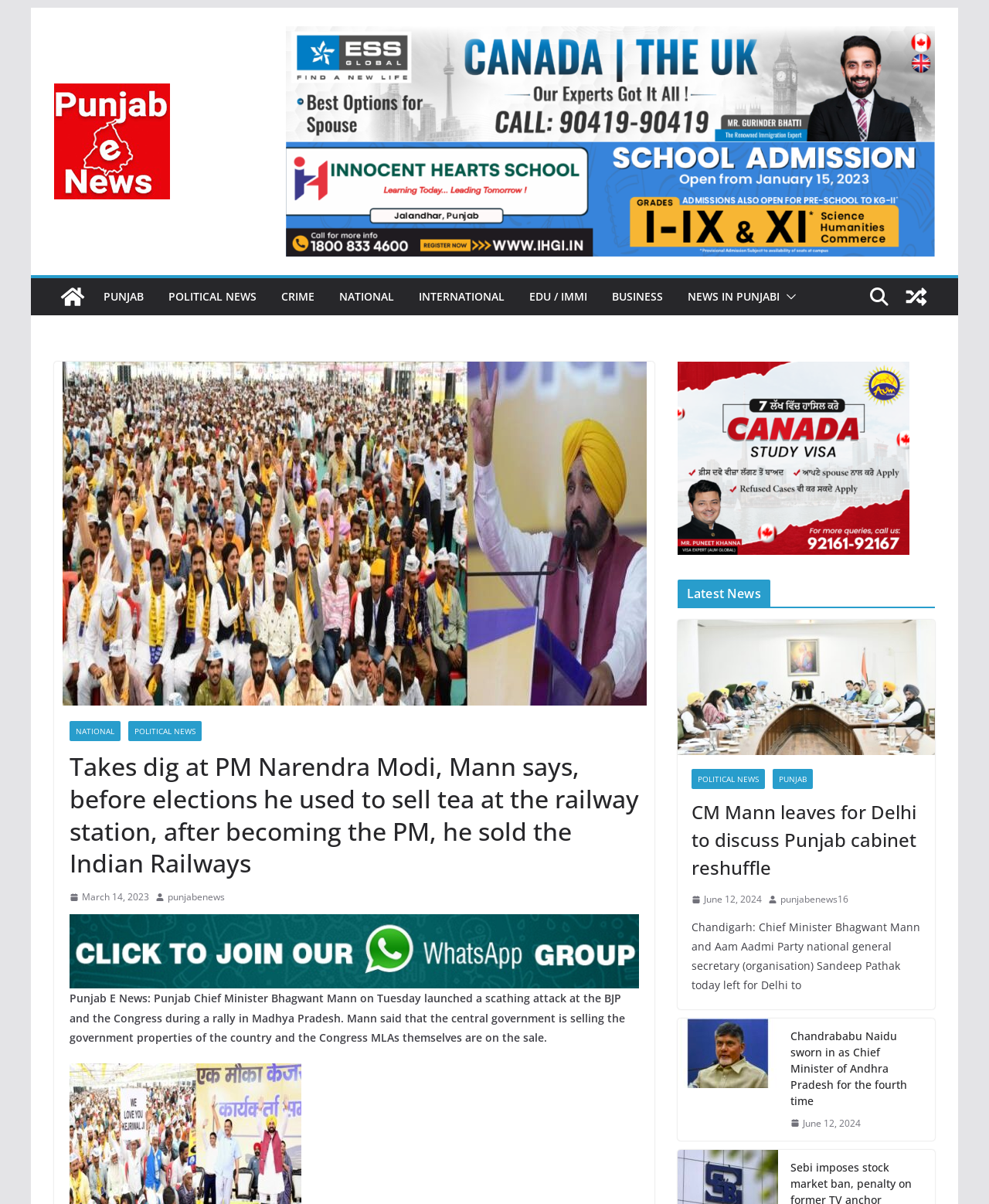Please find the bounding box coordinates of the element that needs to be clicked to perform the following instruction: "Click on the link to read the latest news". The bounding box coordinates should be four float numbers between 0 and 1, represented as [left, top, right, bottom].

[0.685, 0.482, 0.945, 0.505]